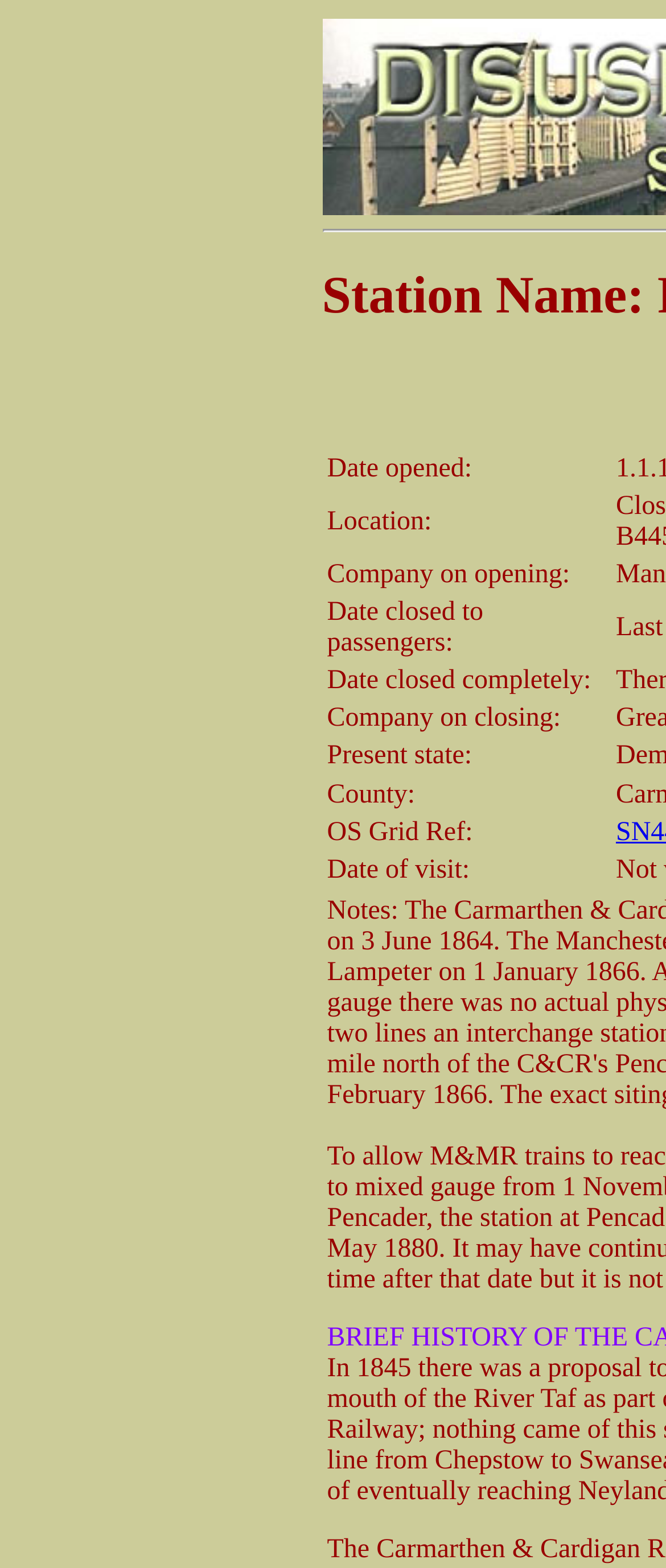How many fields are present in the table?
Please provide a comprehensive answer based on the details in the screenshot.

The table on this webpage contains 9 fields, including 'Date opened', 'Location', 'Company on opening', 'Date closed to passengers', 'Date closed completely', 'Company on closing', 'Present state', 'County', and 'OS Grid Ref'. Each field provides specific information about Pencader Junction Station.